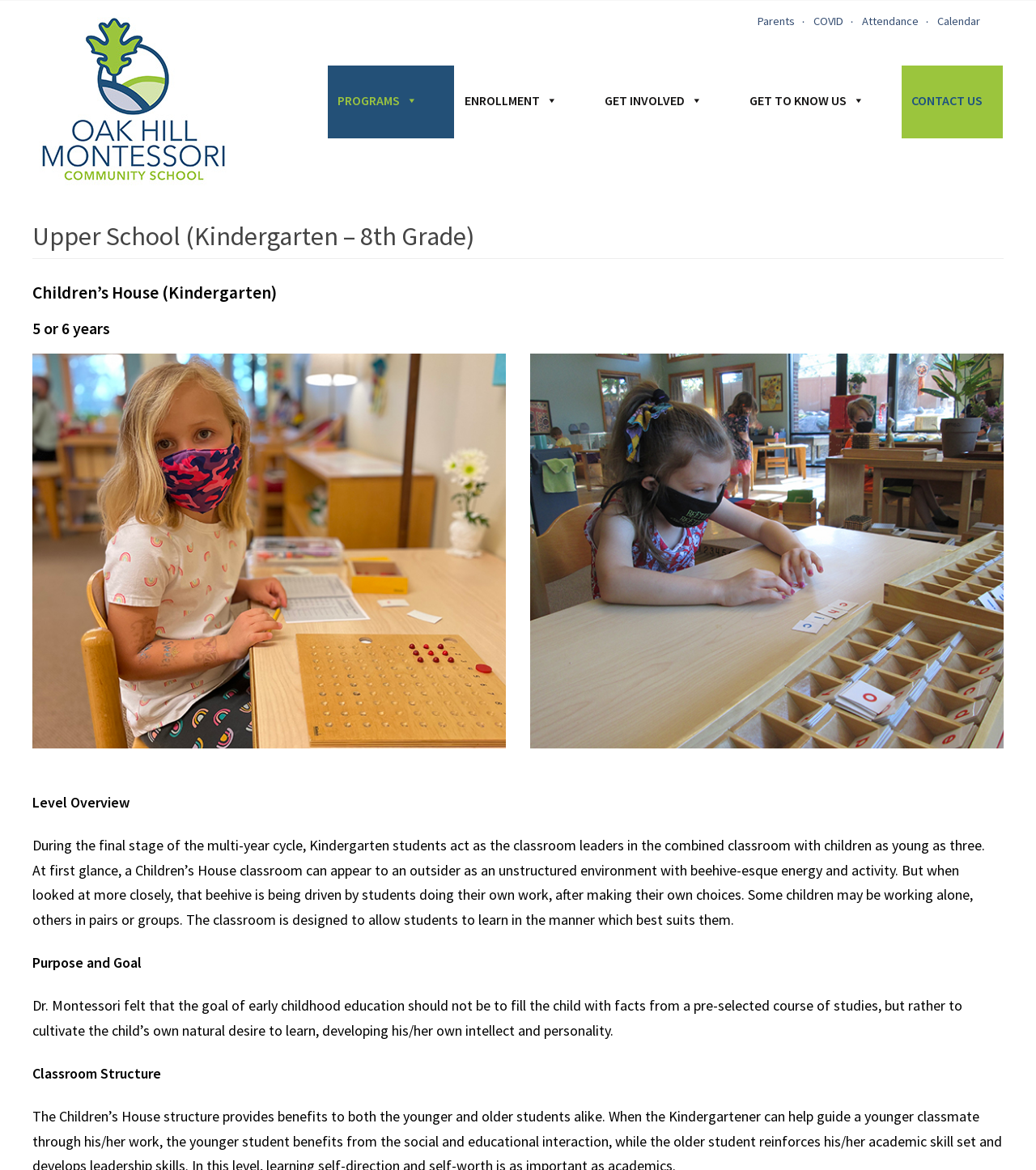Generate the main heading text from the webpage.

Upper School (Kindergarten – 8th Grade)